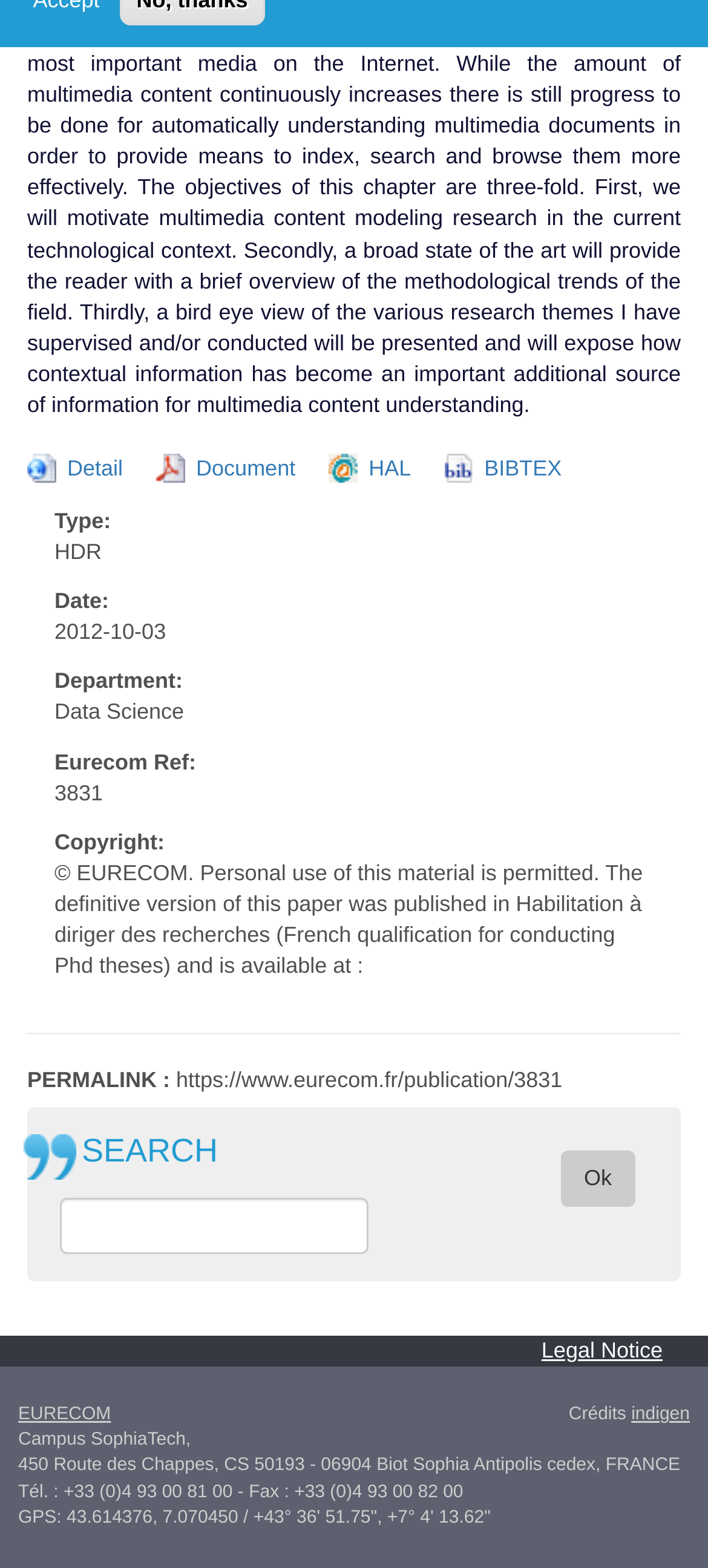Determine the bounding box coordinates for the UI element described. Format the coordinates as (top-left x, top-left y, bottom-right x, bottom-right y) and ensure all values are between 0 and 1. Element description: Legal Notice

[0.765, 0.853, 0.962, 0.869]